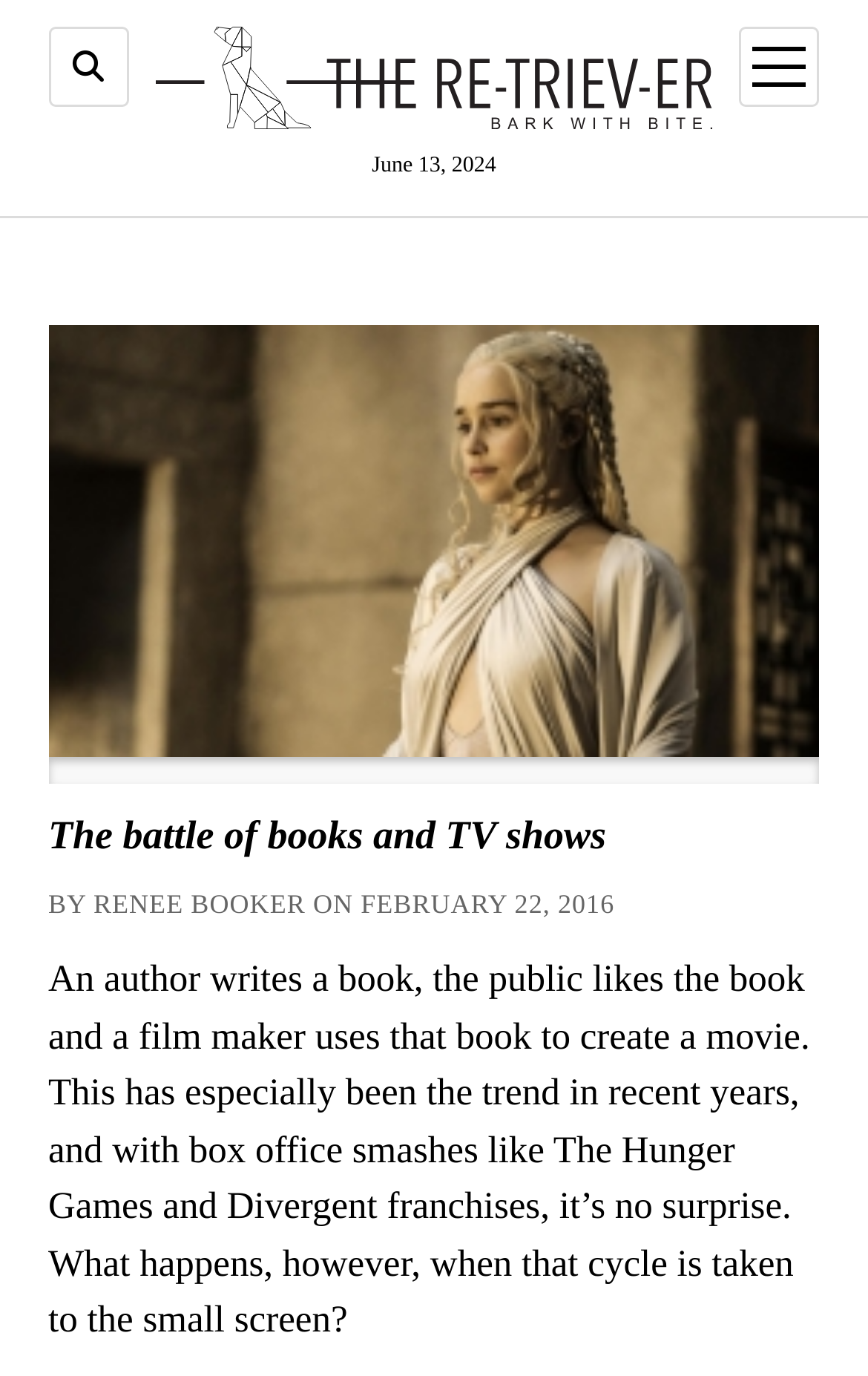For the element described, predict the bounding box coordinates as (top-left x, top-left y, bottom-right x, bottom-right y). All values should be between 0 and 1. Element description: alt="The Retriever"

[0.179, 0.072, 0.821, 0.1]